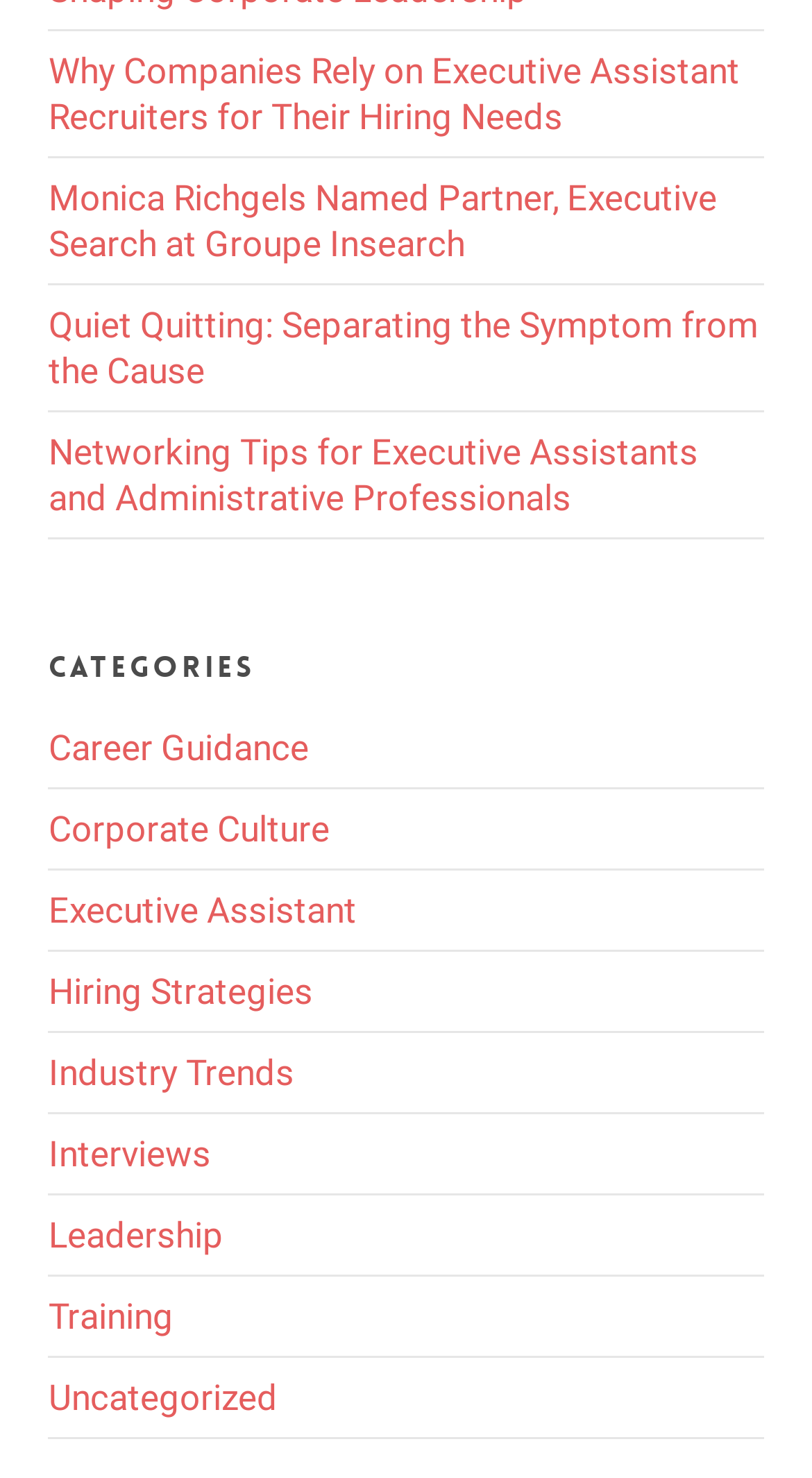Pinpoint the bounding box coordinates of the clickable area needed to execute the instruction: "Explore the category of career guidance". The coordinates should be specified as four float numbers between 0 and 1, i.e., [left, top, right, bottom].

[0.06, 0.49, 0.94, 0.534]